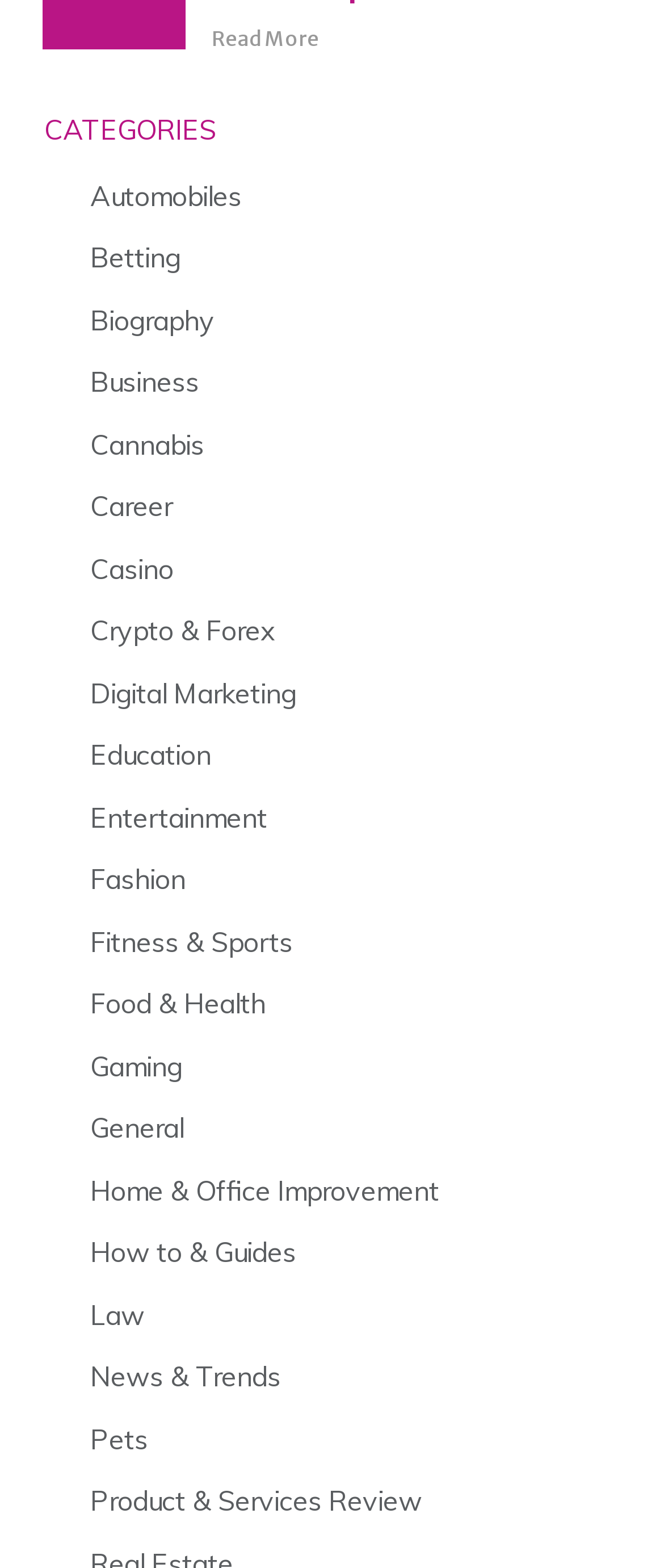Please find the bounding box coordinates of the element that must be clicked to perform the given instruction: "Explore the Business category". The coordinates should be four float numbers from 0 to 1, i.e., [left, top, right, bottom].

[0.136, 0.227, 0.3, 0.261]